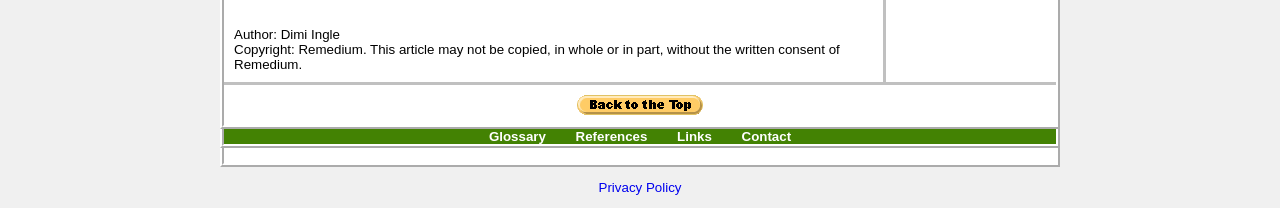Give a one-word or one-phrase response to the question:
How many tables are present on this webpage?

3